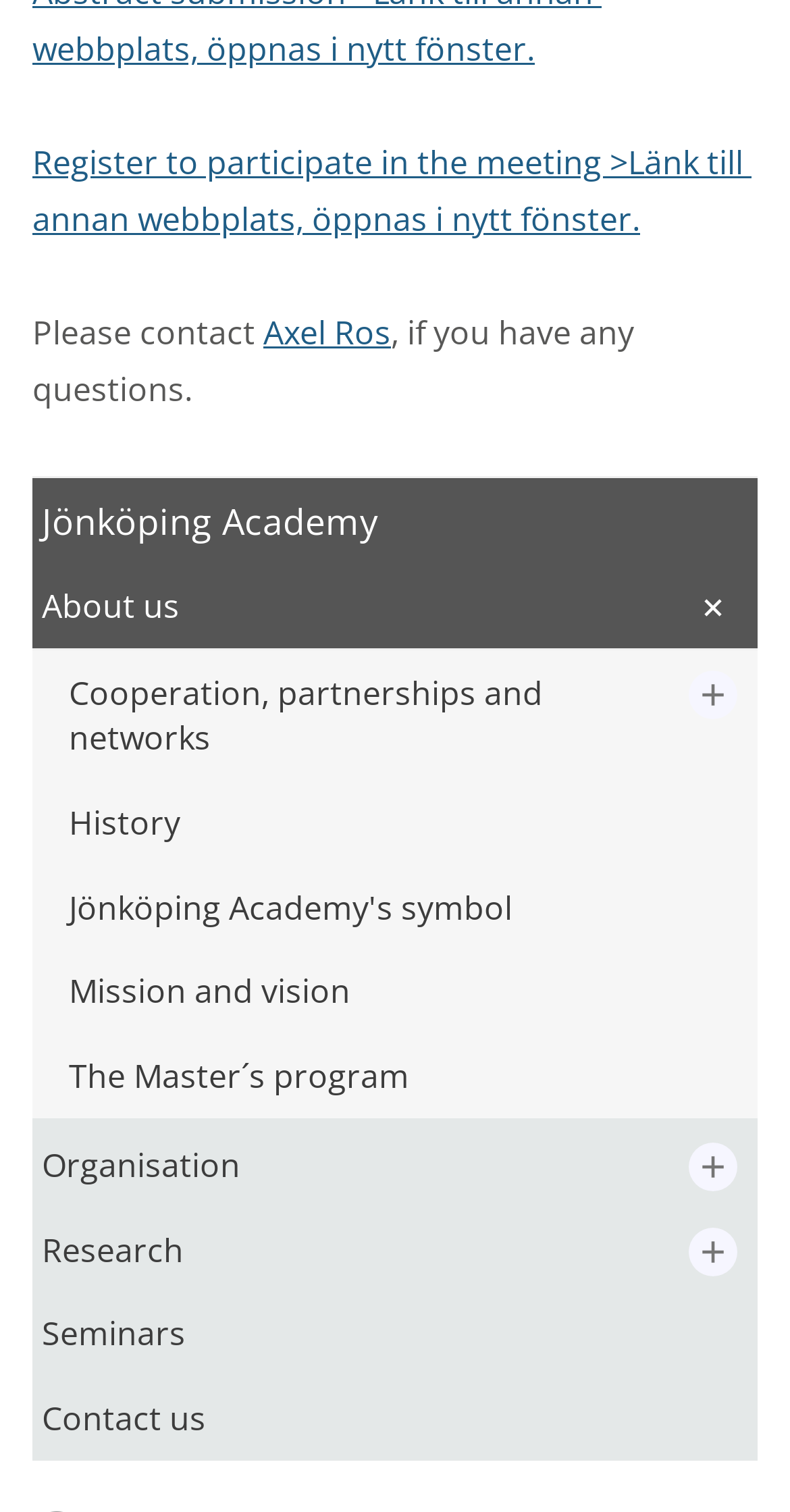Determine the bounding box coordinates of the region I should click to achieve the following instruction: "Contact Axel Ros". Ensure the bounding box coordinates are four float numbers between 0 and 1, i.e., [left, top, right, bottom].

[0.333, 0.205, 0.495, 0.234]